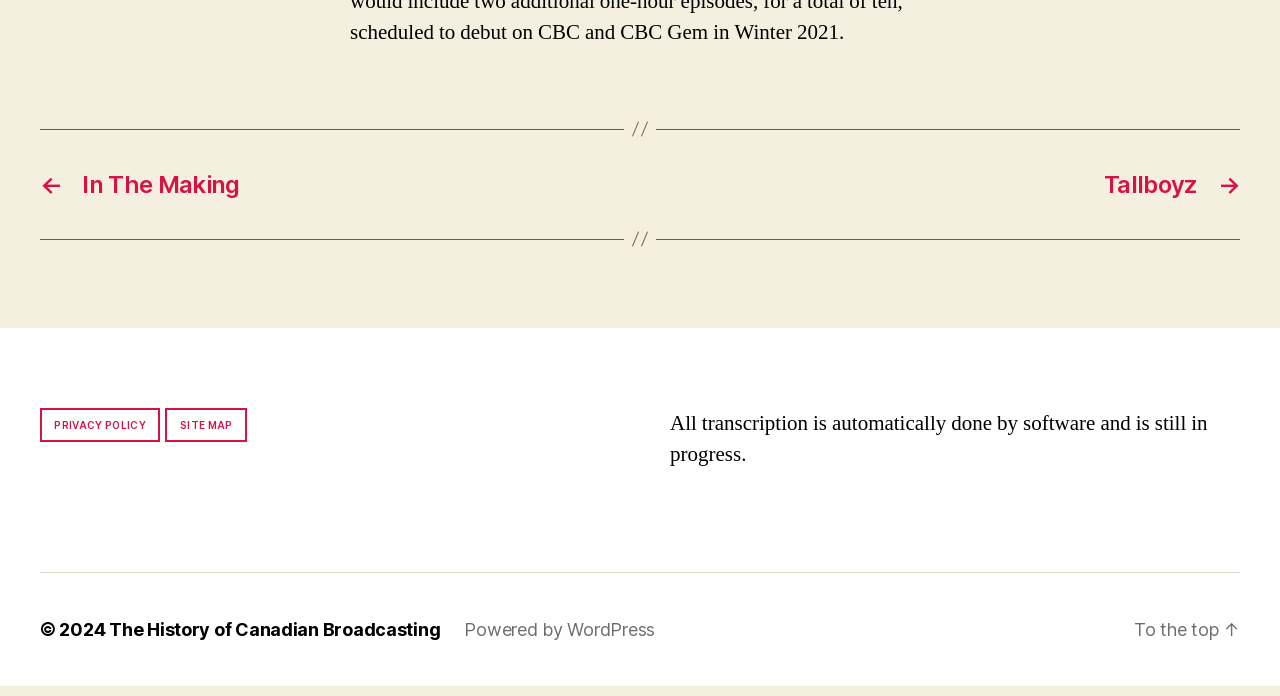Provide your answer to the question using just one word or phrase: What is the first link in the navigation?

In The Making